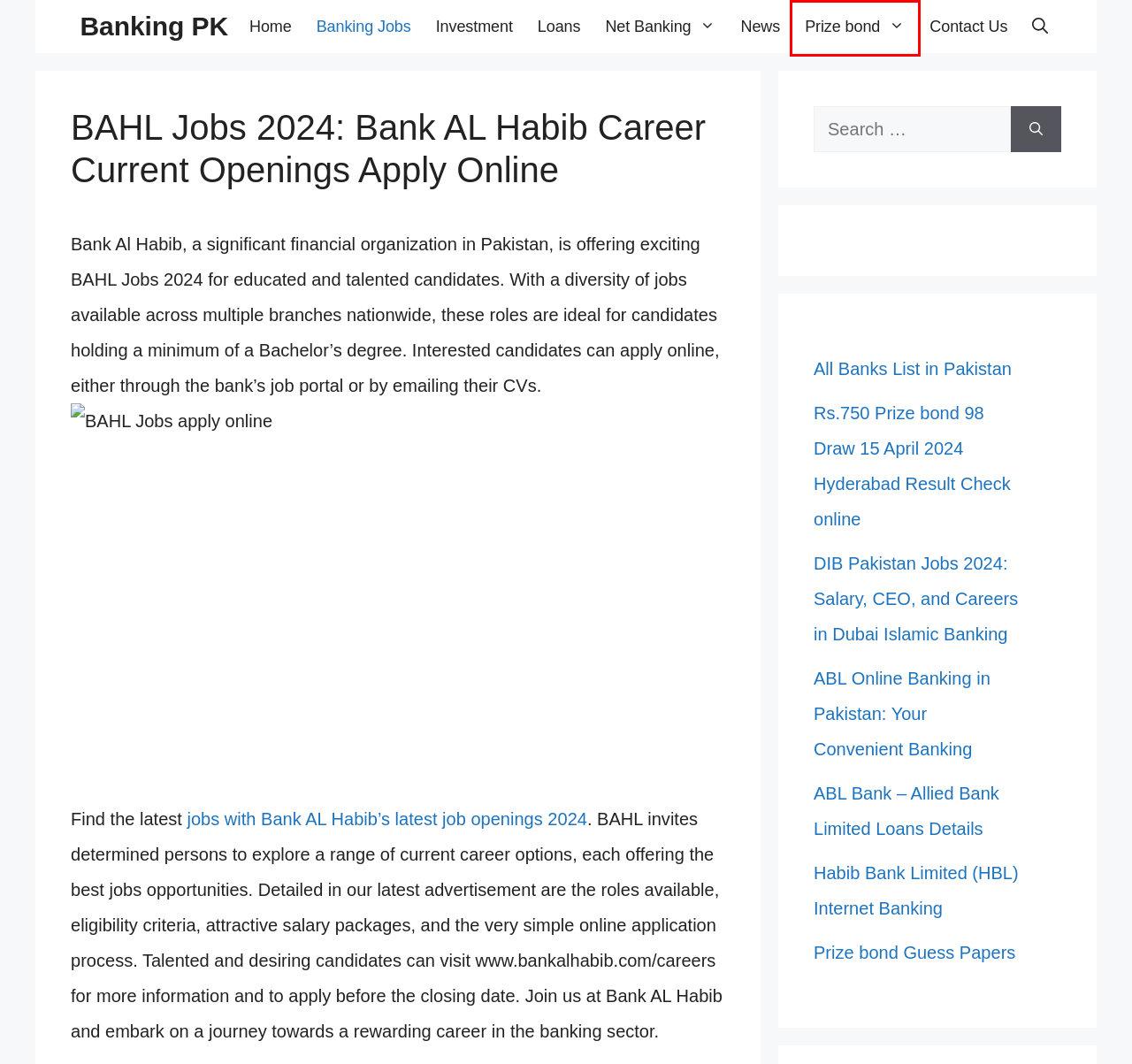Inspect the screenshot of a webpage with a red rectangle bounding box. Identify the webpage description that best corresponds to the new webpage after clicking the element inside the bounding box. Here are the candidates:
A. DIB Pakistan Jobs 2024: Salary, CEO, and Careers in Dubai Islamic Banking | Banking PK
B. Prize bond | Banking PK
C. Contact Us for any Business and Banking Query | Banking Pk
D. BAFL Jobs 2024: Bank Alfalah Career Applications Form Advertisement Apply online | Banking PK
E. Loans | Banking PK
F. Allied Bank Limited Loans Details
G. Investment | Banking PK
H. Banking Jobs | Banking PK

B